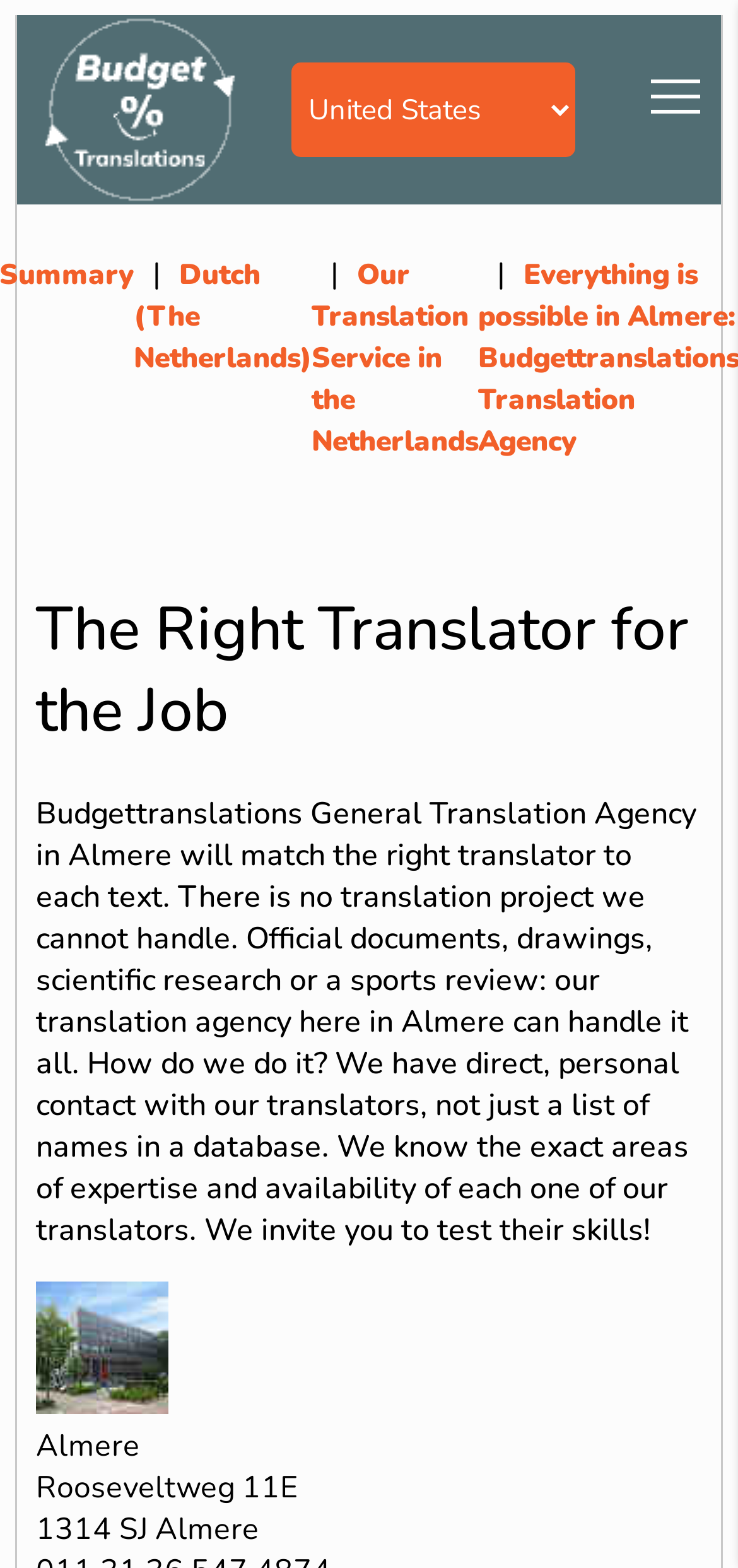Given the description of a UI element: "parent_node: Budgettranslations.com", identify the bounding box coordinates of the matching element in the webpage screenshot.

[0.354, 0.062, 0.387, 0.078]